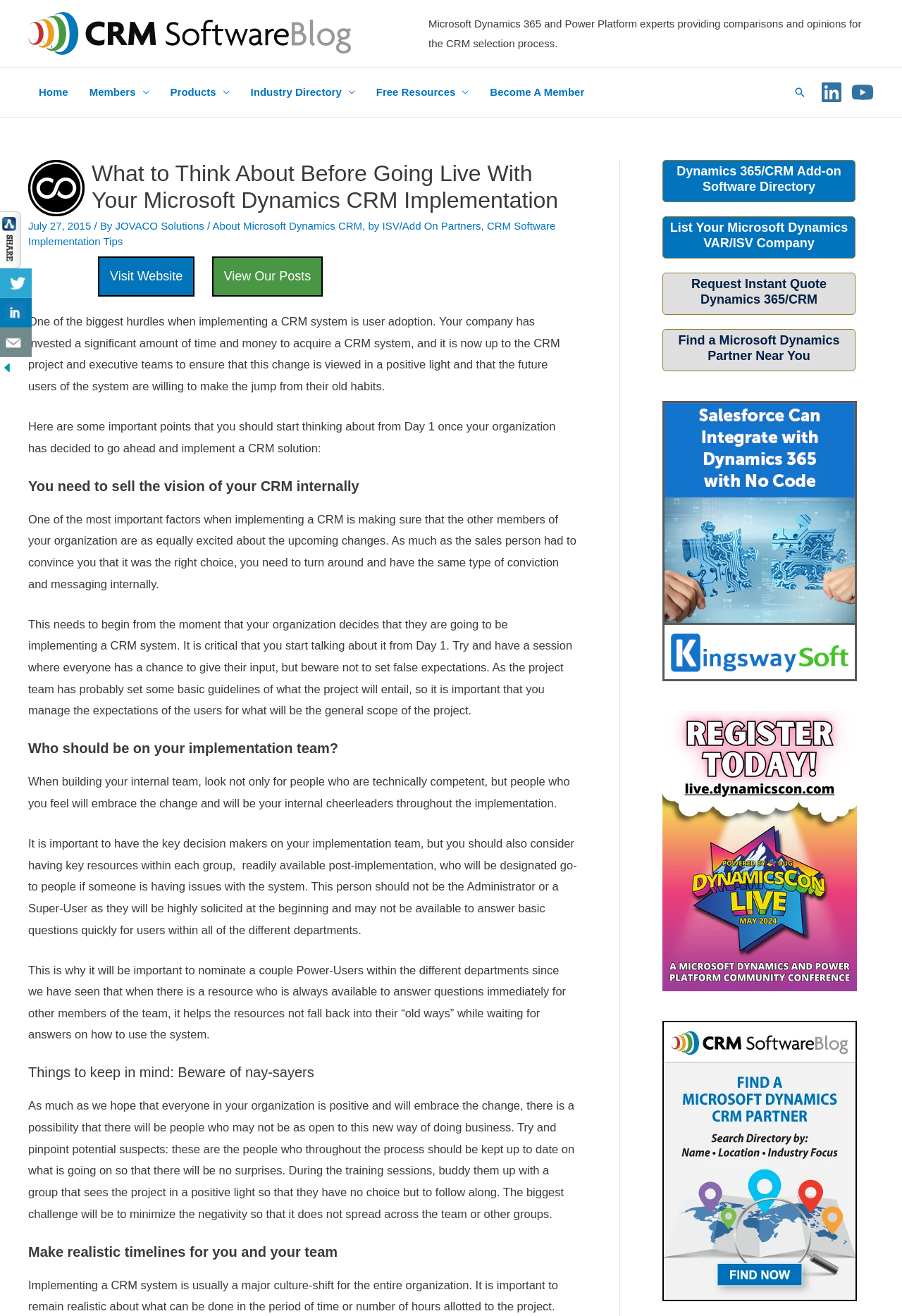Identify the coordinates of the bounding box for the element that must be clicked to accomplish the instruction: "Click the 'Home' link".

[0.031, 0.051, 0.087, 0.089]